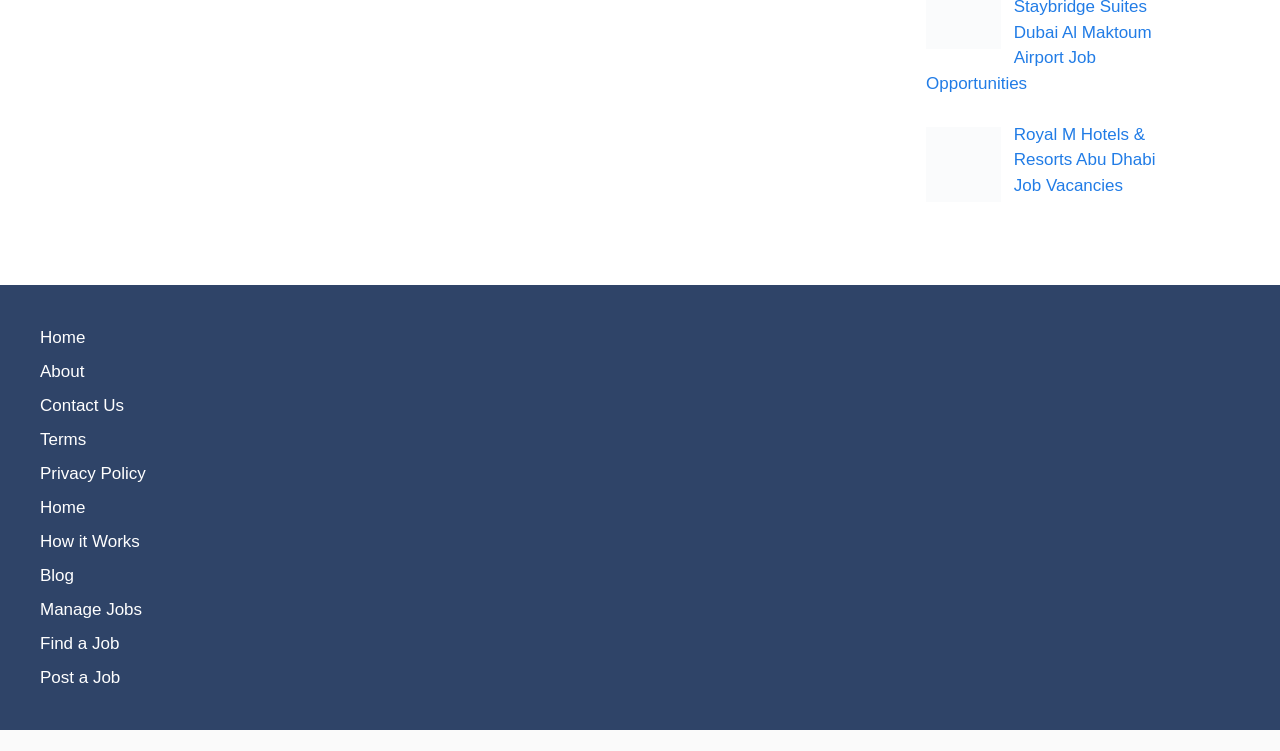Find the bounding box coordinates of the clickable element required to execute the following instruction: "Click on the Royal M Hotels link". Provide the coordinates as four float numbers between 0 and 1, i.e., [left, top, right, bottom].

[0.792, 0.166, 0.903, 0.26]